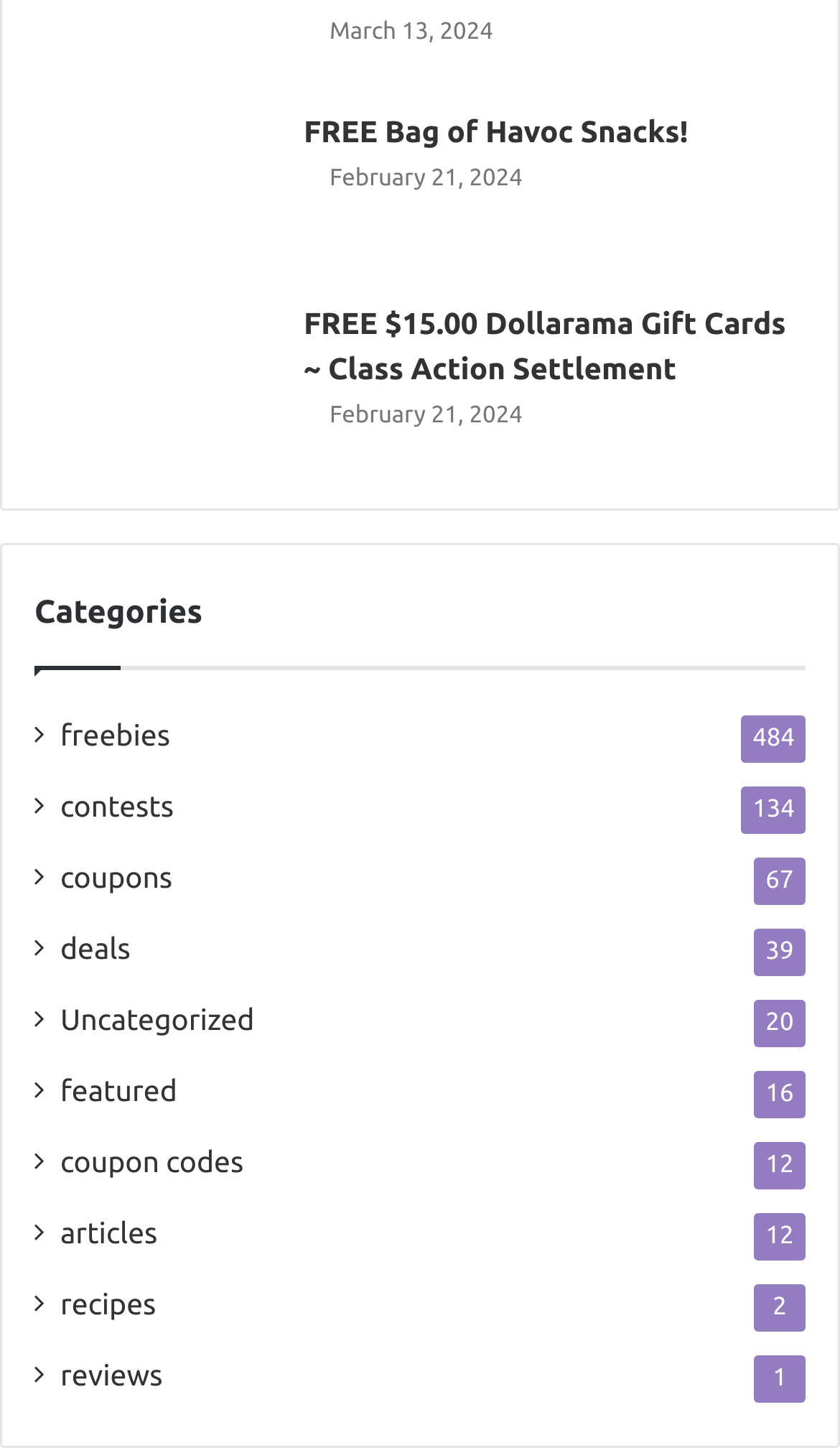Please find the bounding box coordinates of the clickable region needed to complete the following instruction: "Read the article posted on 'February 21, 2024'". The bounding box coordinates must consist of four float numbers between 0 and 1, i.e., [left, top, right, bottom].

[0.392, 0.115, 0.622, 0.132]